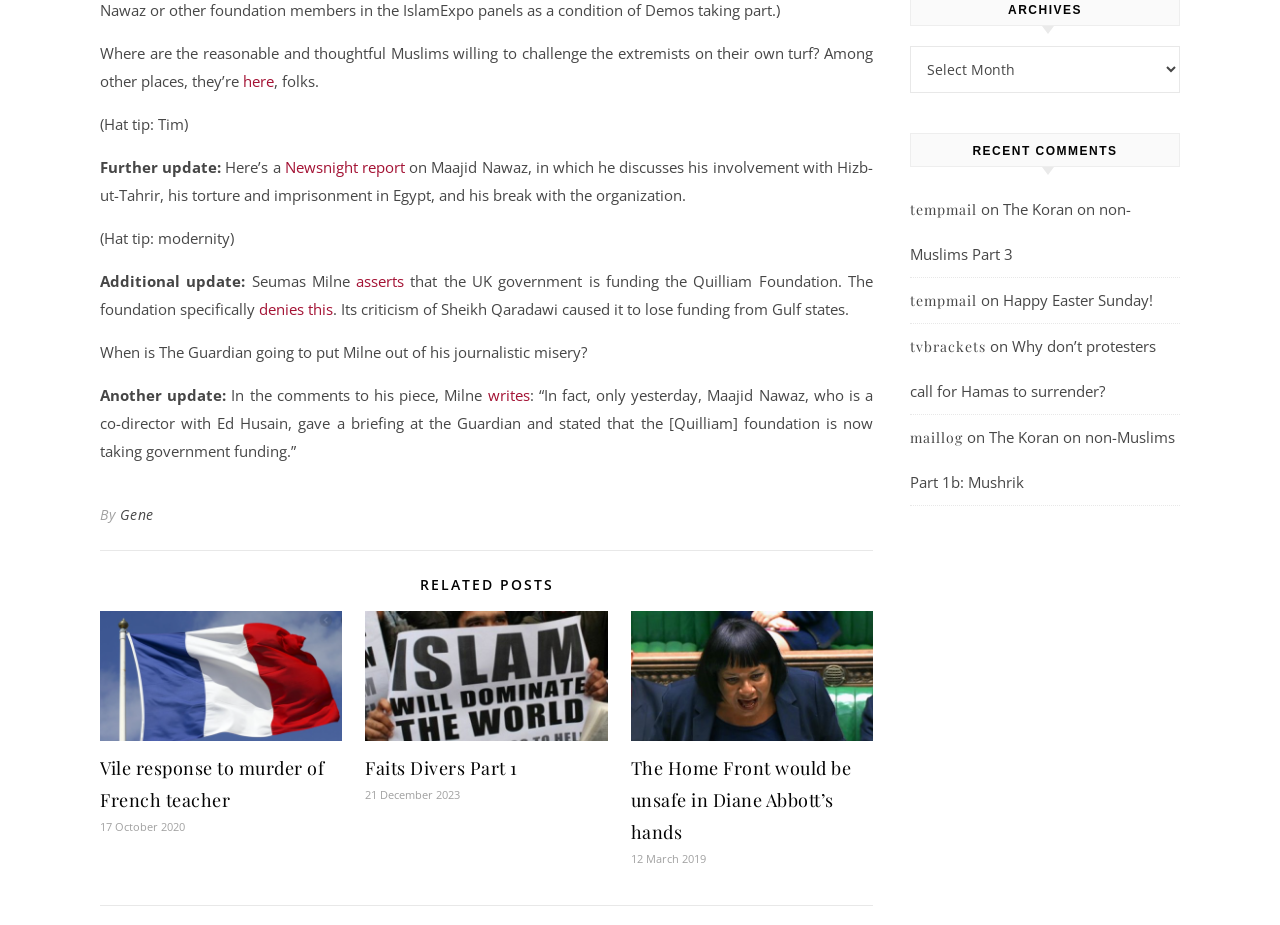Please determine the bounding box coordinates of the section I need to click to accomplish this instruction: "Follow on Facebook".

None